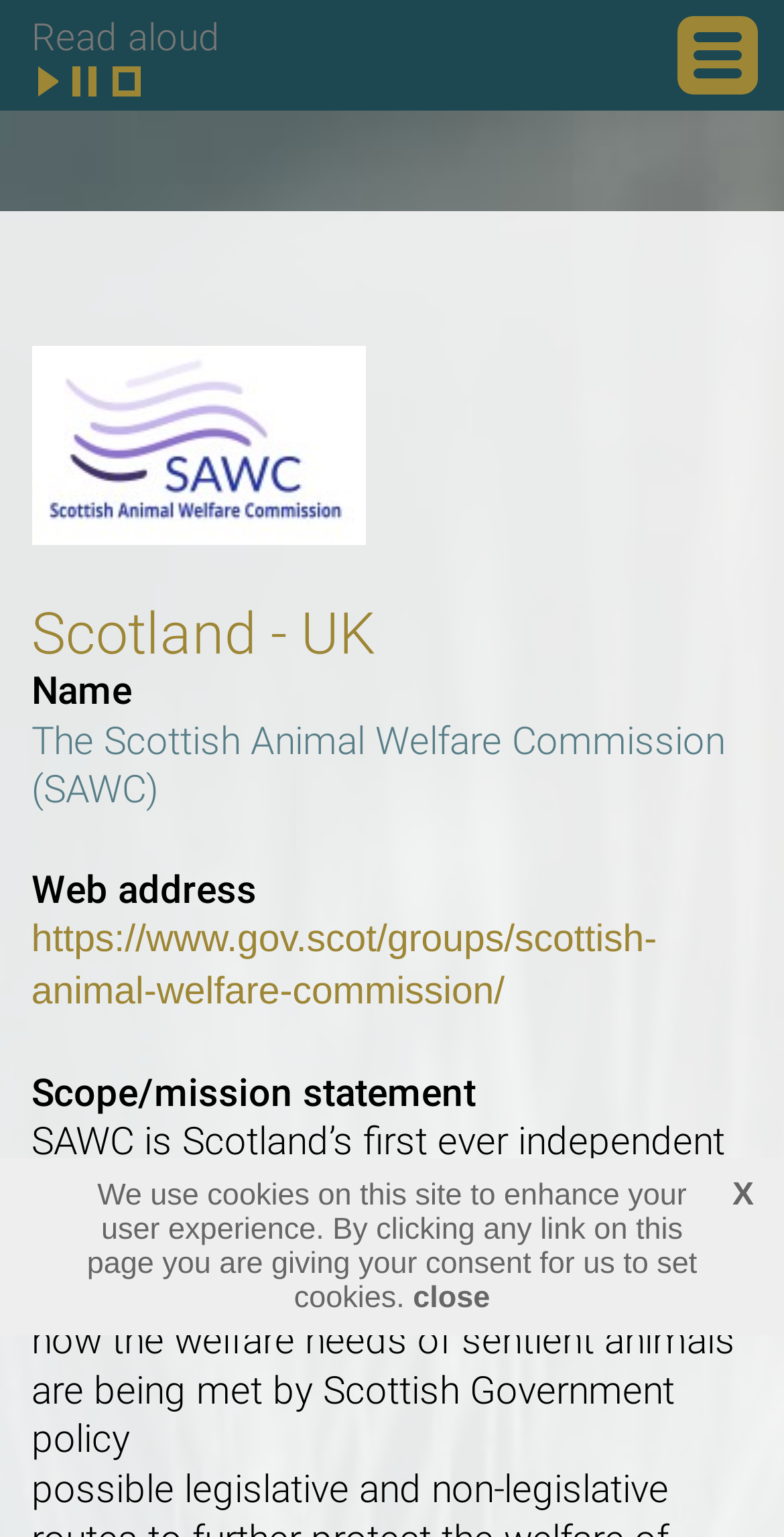Bounding box coordinates are given in the format (top-left x, top-left y, bottom-right x, bottom-right y). All values should be floating point numbers between 0 and 1. Provide the bounding box coordinate for the UI element described as: https://www.gov.scot/groups/scottish-animal-welfare-commission/

[0.04, 0.598, 0.838, 0.66]